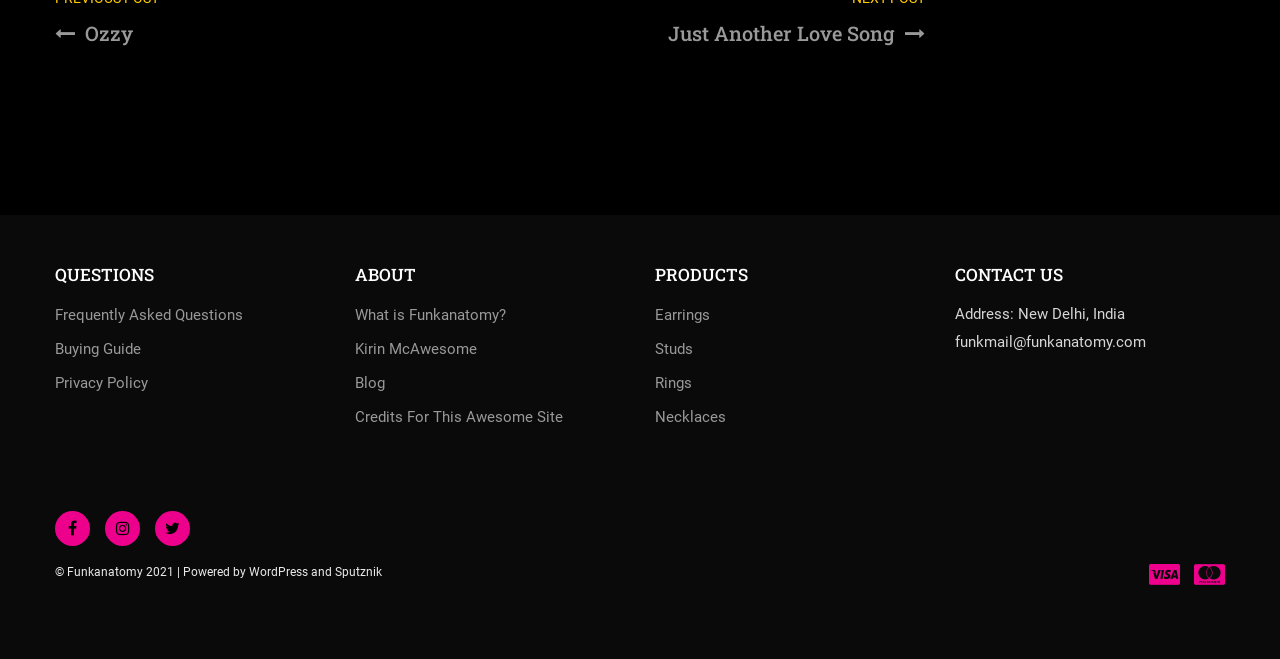What is the year of copyright of Funkanatomy? Refer to the image and provide a one-word or short phrase answer.

2021